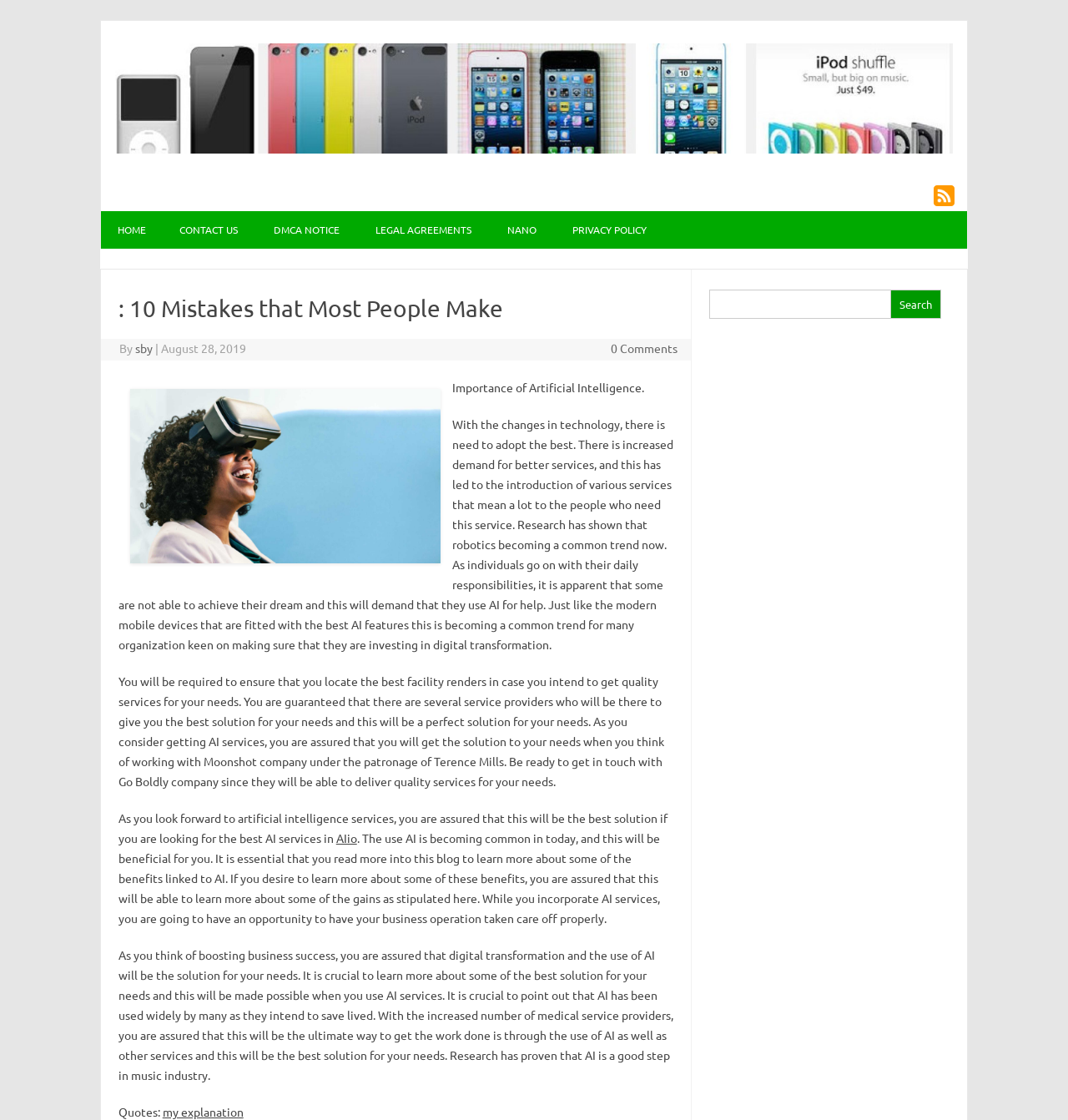Give a one-word or short-phrase answer to the following question: 
What is the topic of the article?

Artificial Intelligence